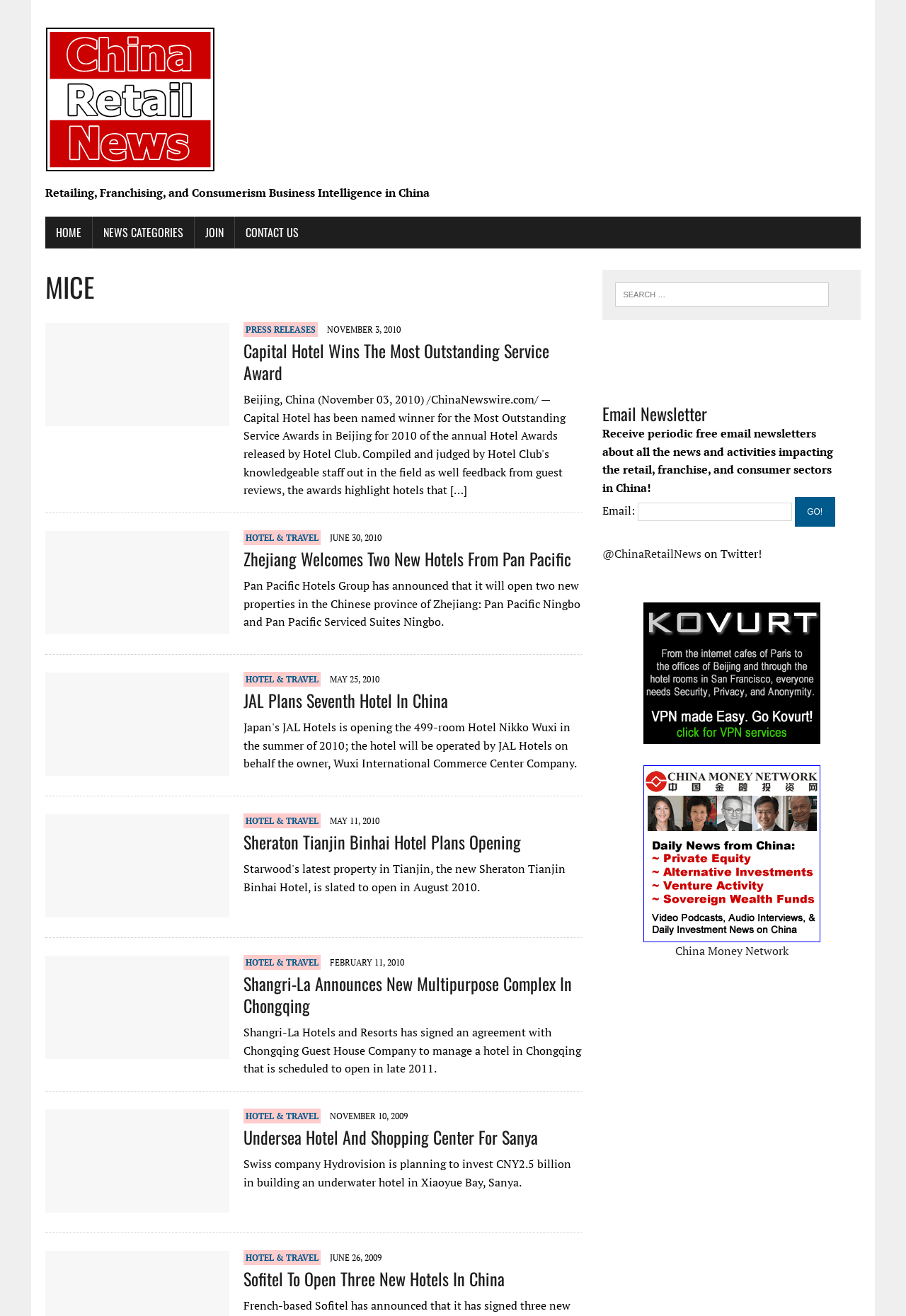Please find the bounding box coordinates of the element's region to be clicked to carry out this instruction: "Click on HOME".

[0.05, 0.164, 0.102, 0.189]